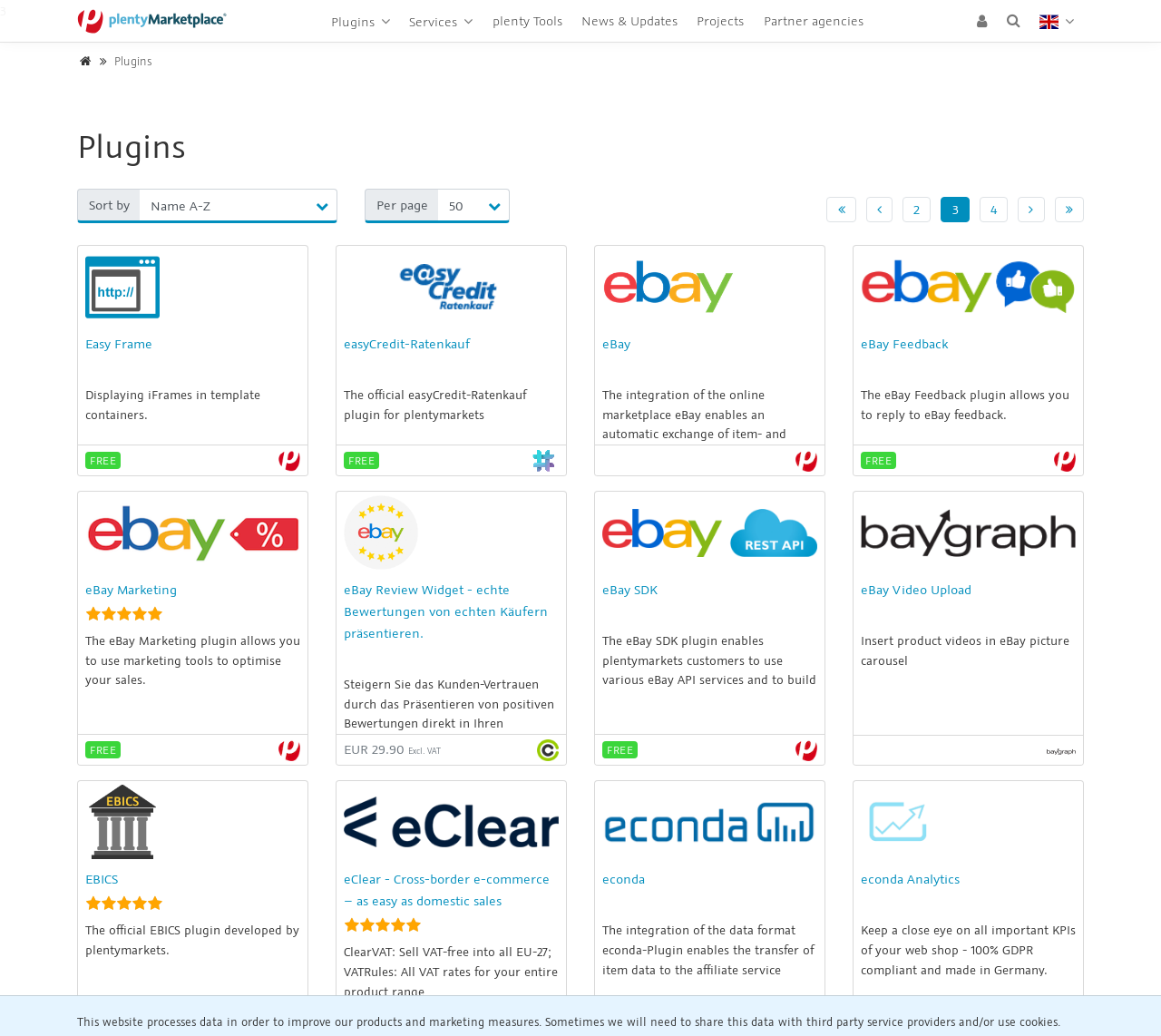What is the default sorting option?
Using the image, respond with a single word or phrase.

Not specified